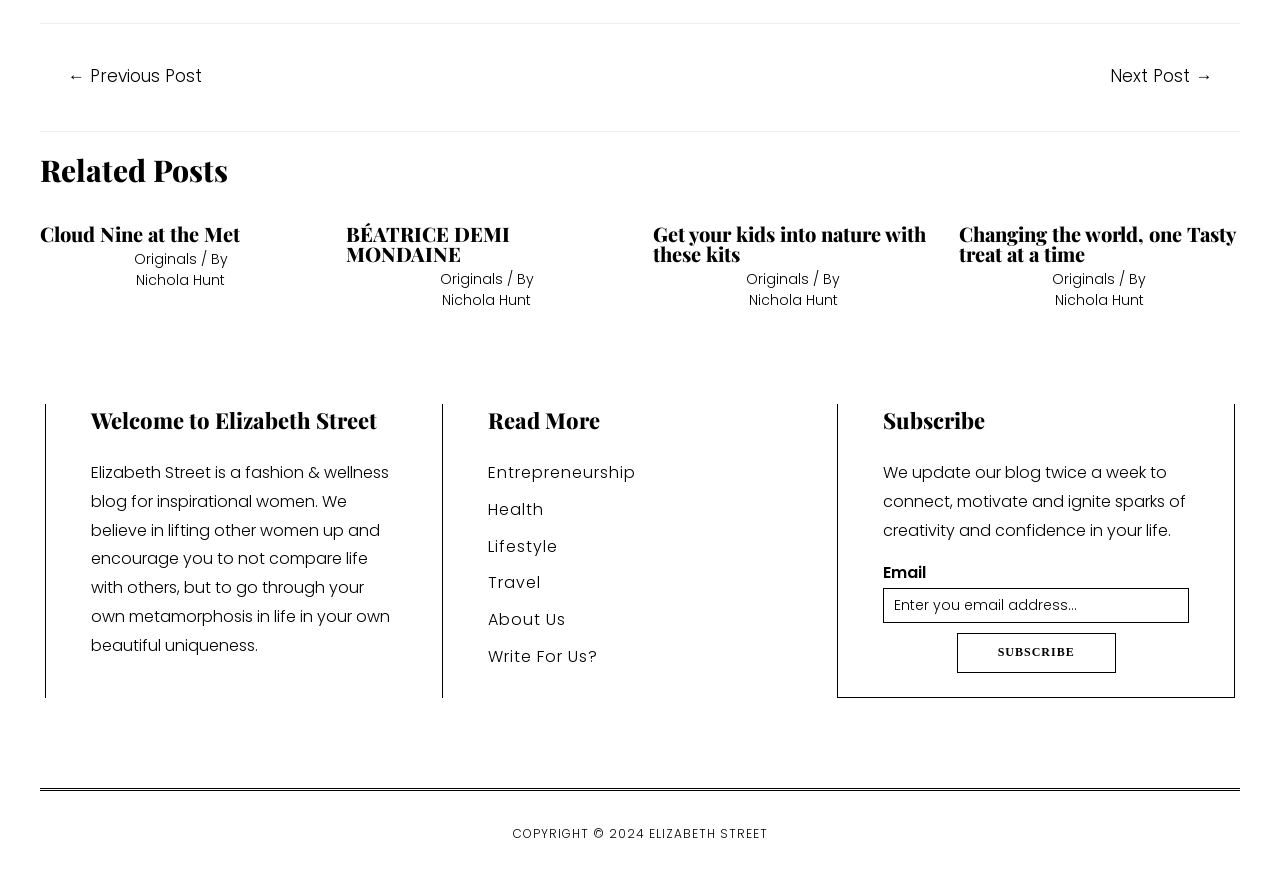Identify the bounding box coordinates of the area that should be clicked in order to complete the given instruction: "Subscribe to the newsletter". The bounding box coordinates should be four float numbers between 0 and 1, i.e., [left, top, right, bottom].

[0.69, 0.67, 0.929, 0.71]